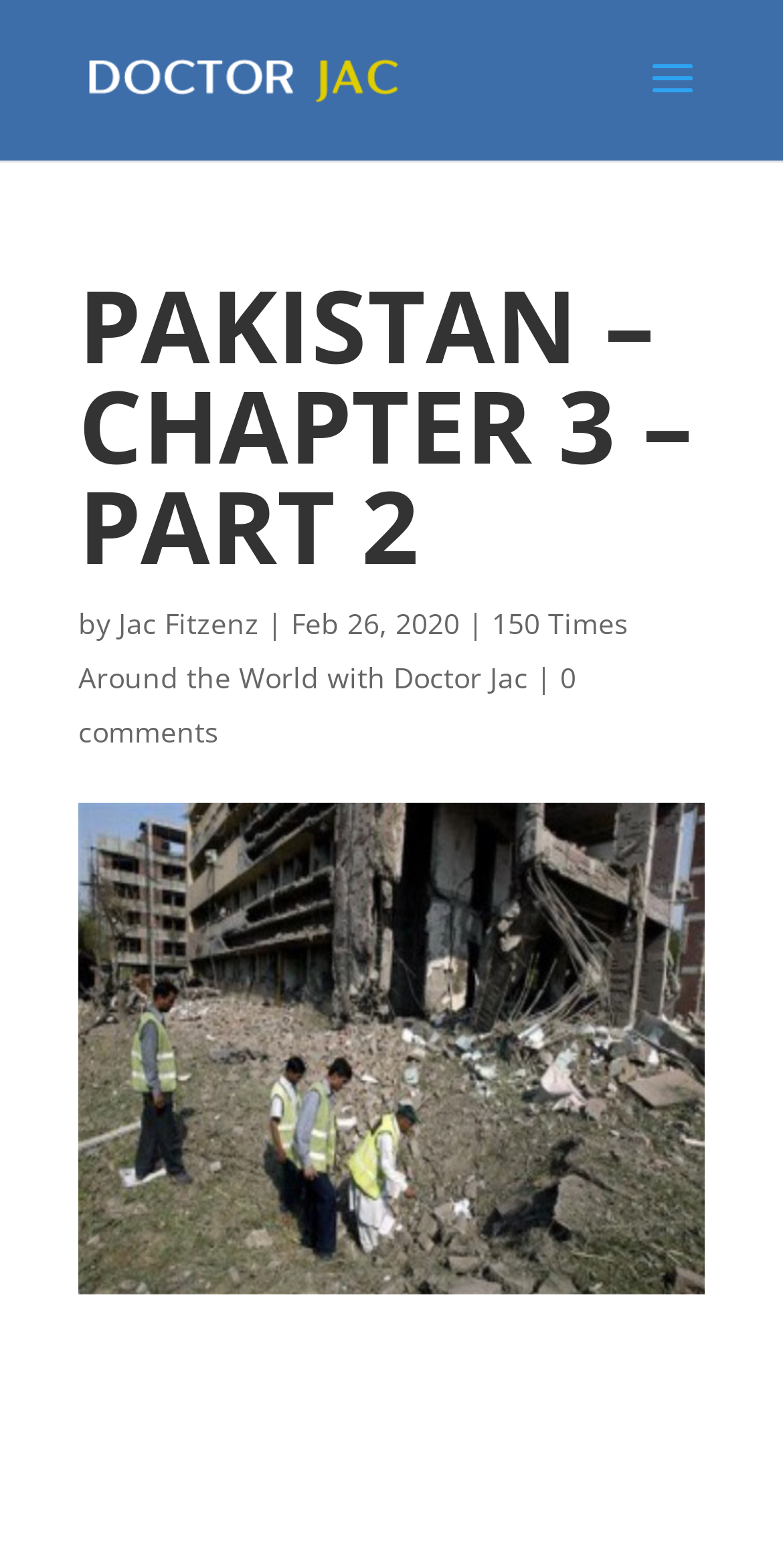Write a detailed summary of the webpage.

The webpage is about a chapter from a book, specifically "Pakistan – Chapter 3 – Part 2" by Dr. Jac Fitzenz. At the top-left corner, there is a link to the author's profile, accompanied by a small image of the author. 

Below the author's link, there is a search bar that spans across the top of the page. 

The main content of the page is headed by a large title "PAKISTAN – CHAPTER 3 – PART 2" which occupies most of the width of the page. 

Underneath the title, there is a byline that reads "by Jac Fitzenz | Feb 26, 2020". The byline is followed by a link to another page, "150 Times Around the World with Doctor Jac", which is positioned below the title. 

Further down, there is a link to the comments section, labeled "0 comments".